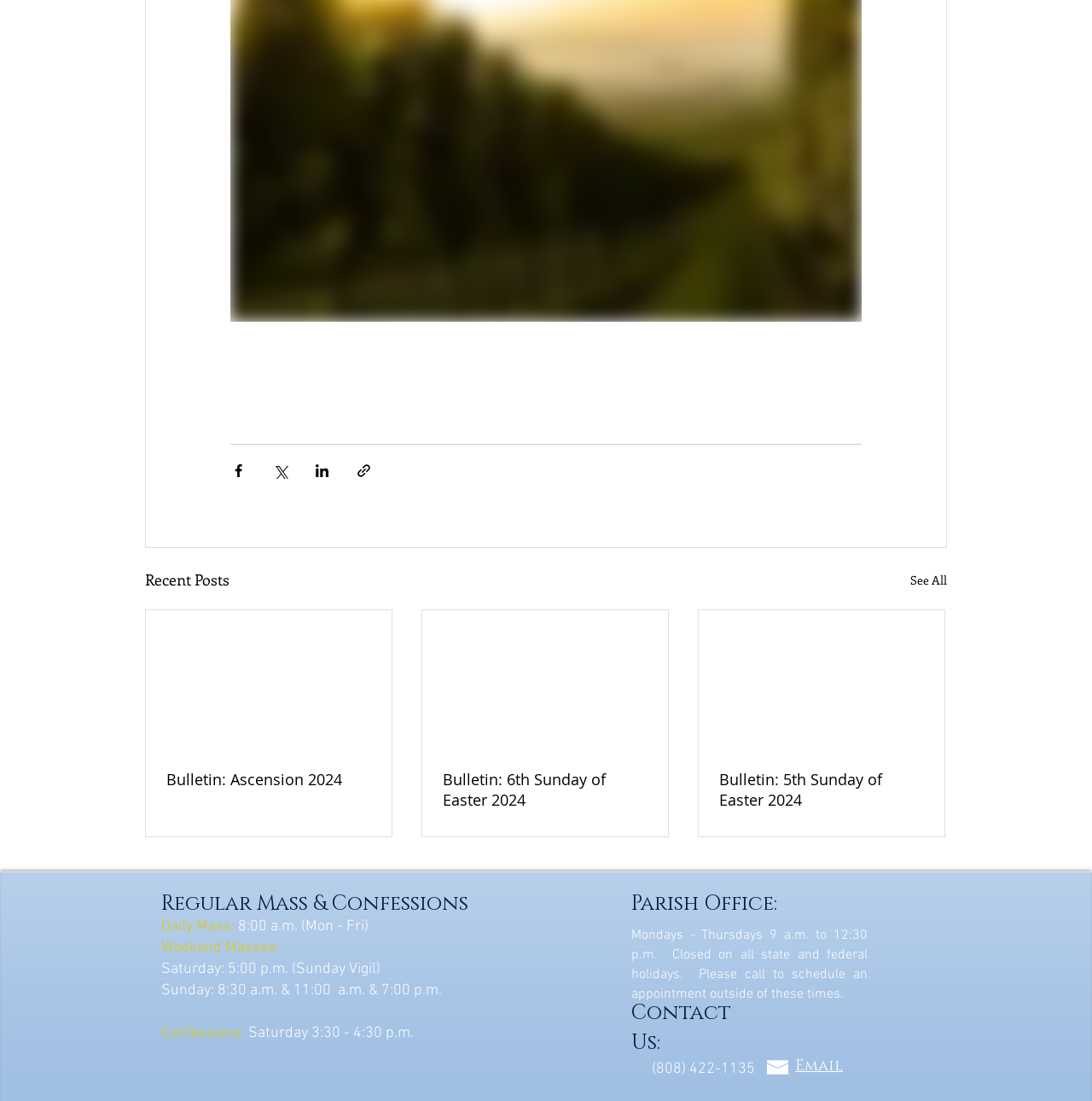Find the bounding box coordinates for the area you need to click to carry out the instruction: "See all recent posts". The coordinates should be four float numbers between 0 and 1, indicated as [left, top, right, bottom].

[0.834, 0.516, 0.867, 0.538]